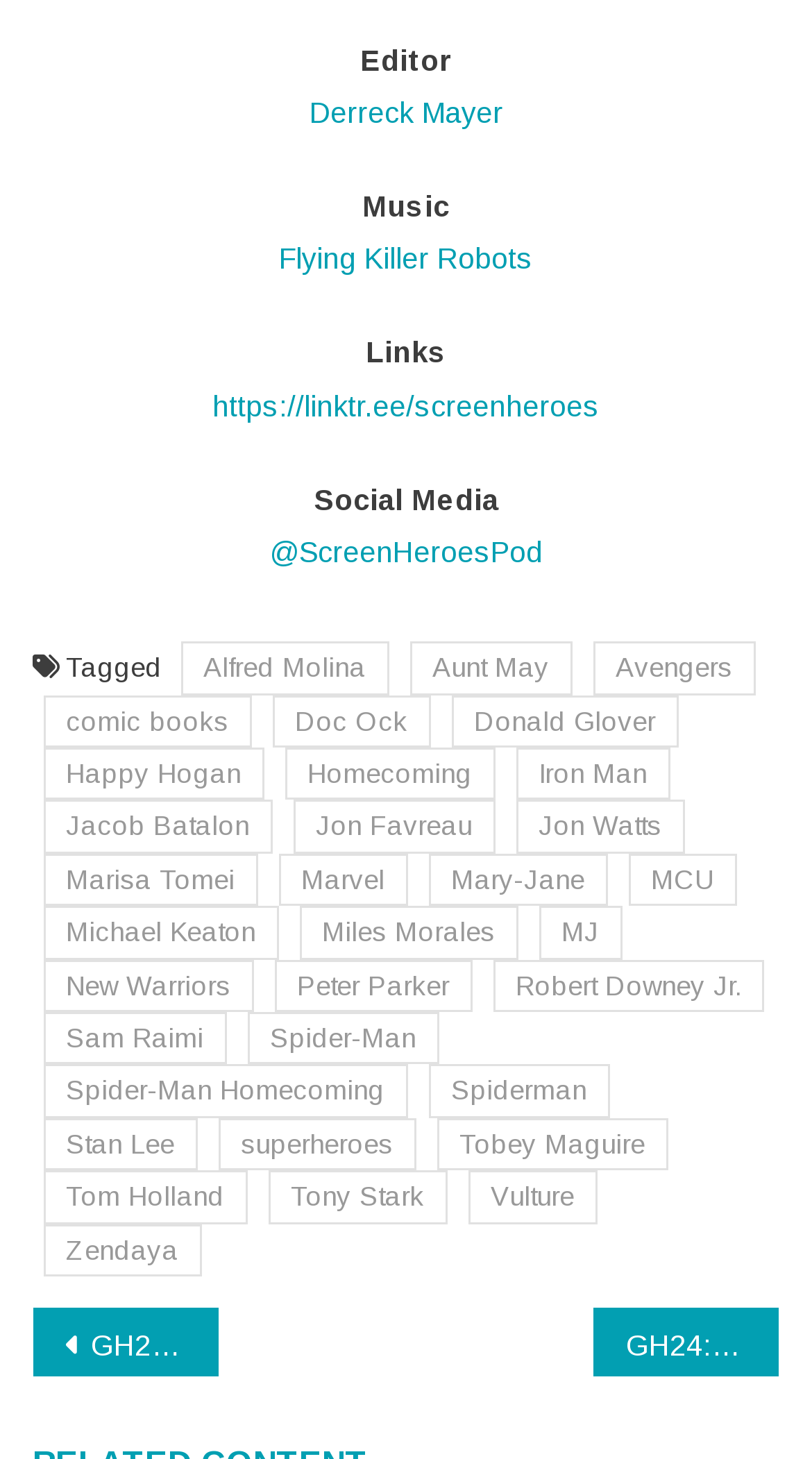Highlight the bounding box coordinates of the element you need to click to perform the following instruction: "Click on the link to Derreck Mayer's page."

[0.381, 0.066, 0.619, 0.088]